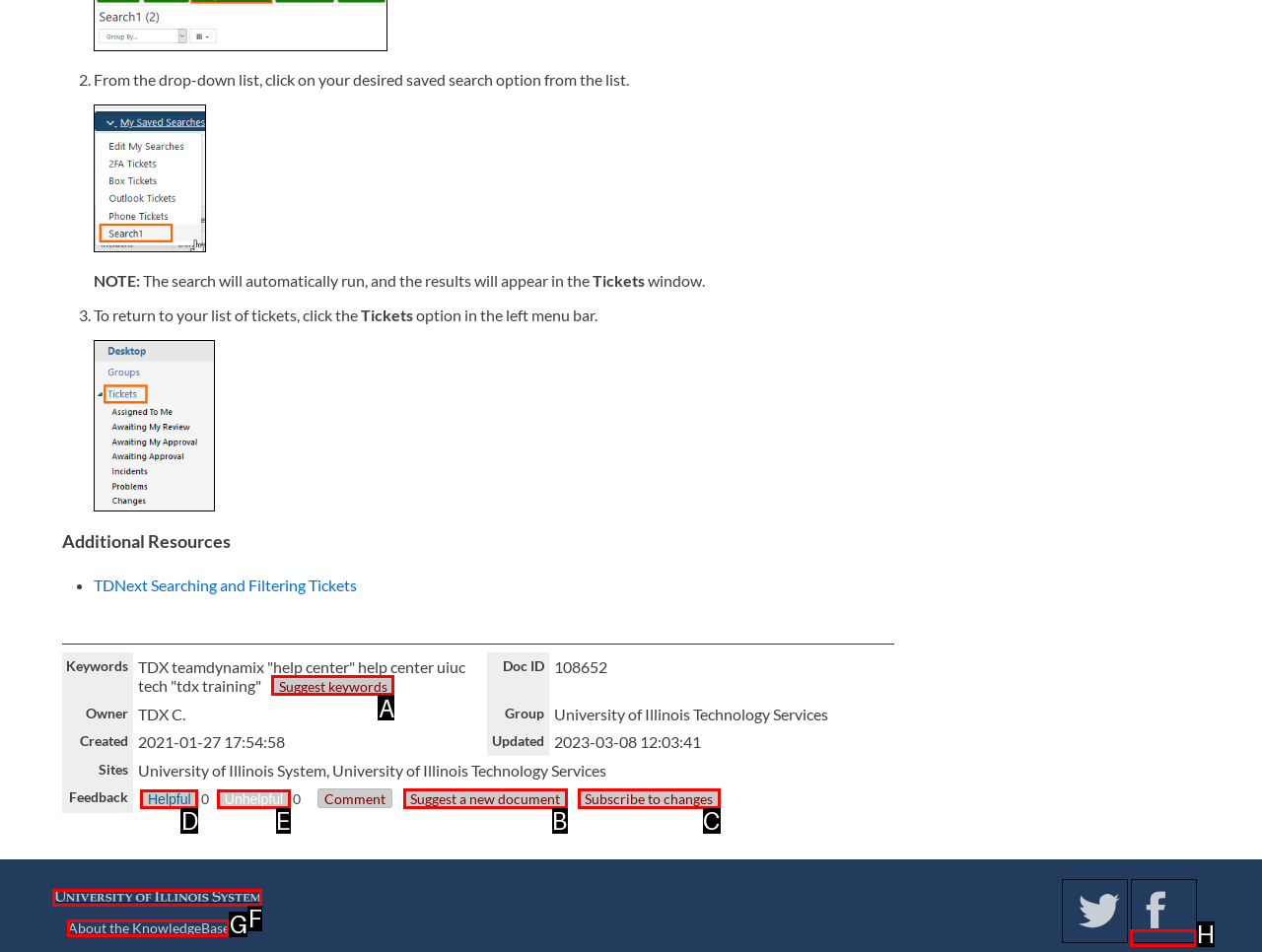Select the HTML element that matches the description: value="Helpful". Provide the letter of the chosen option as your answer.

D